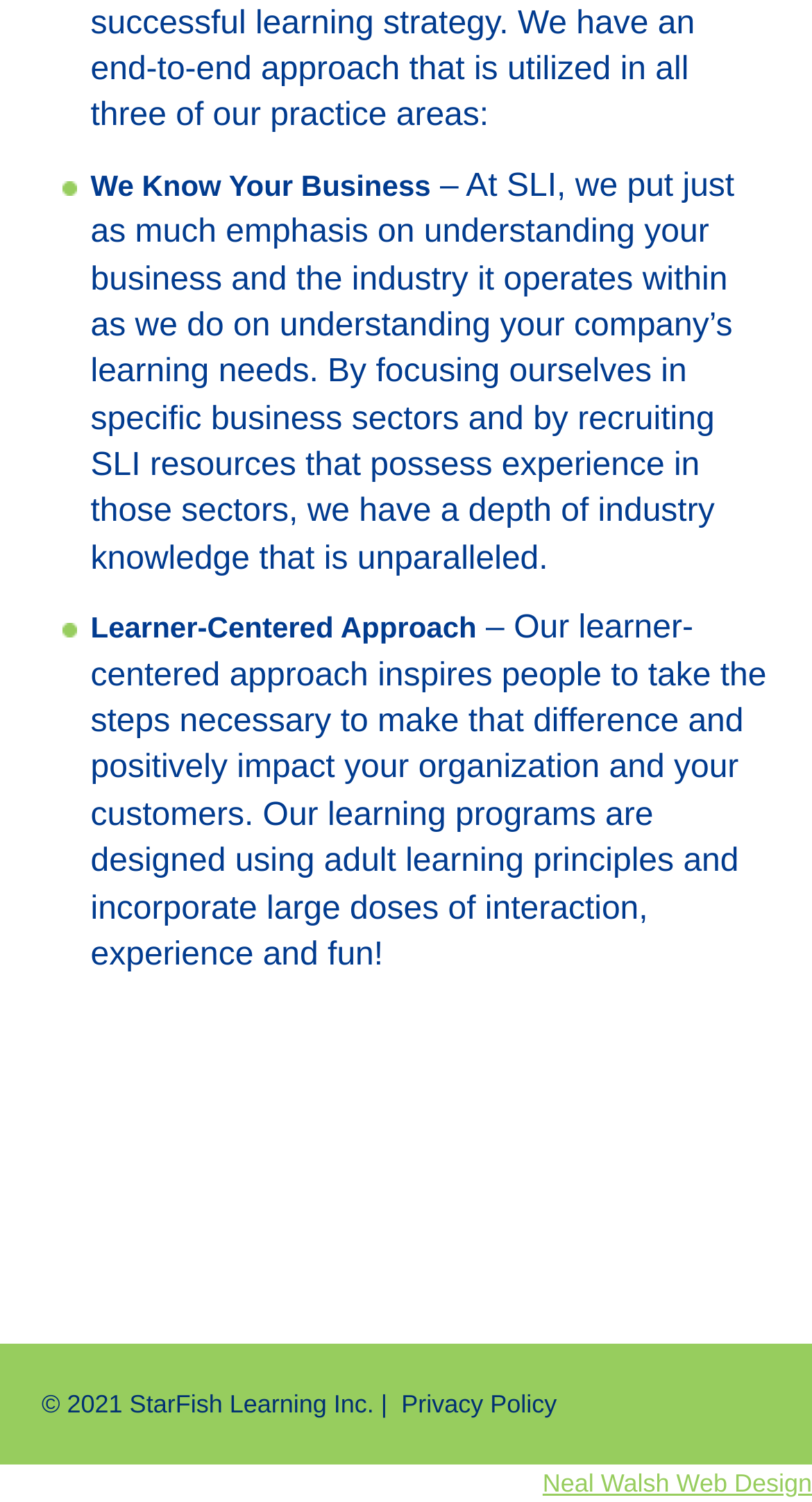Predict the bounding box for the UI component with the following description: "Menu".

None